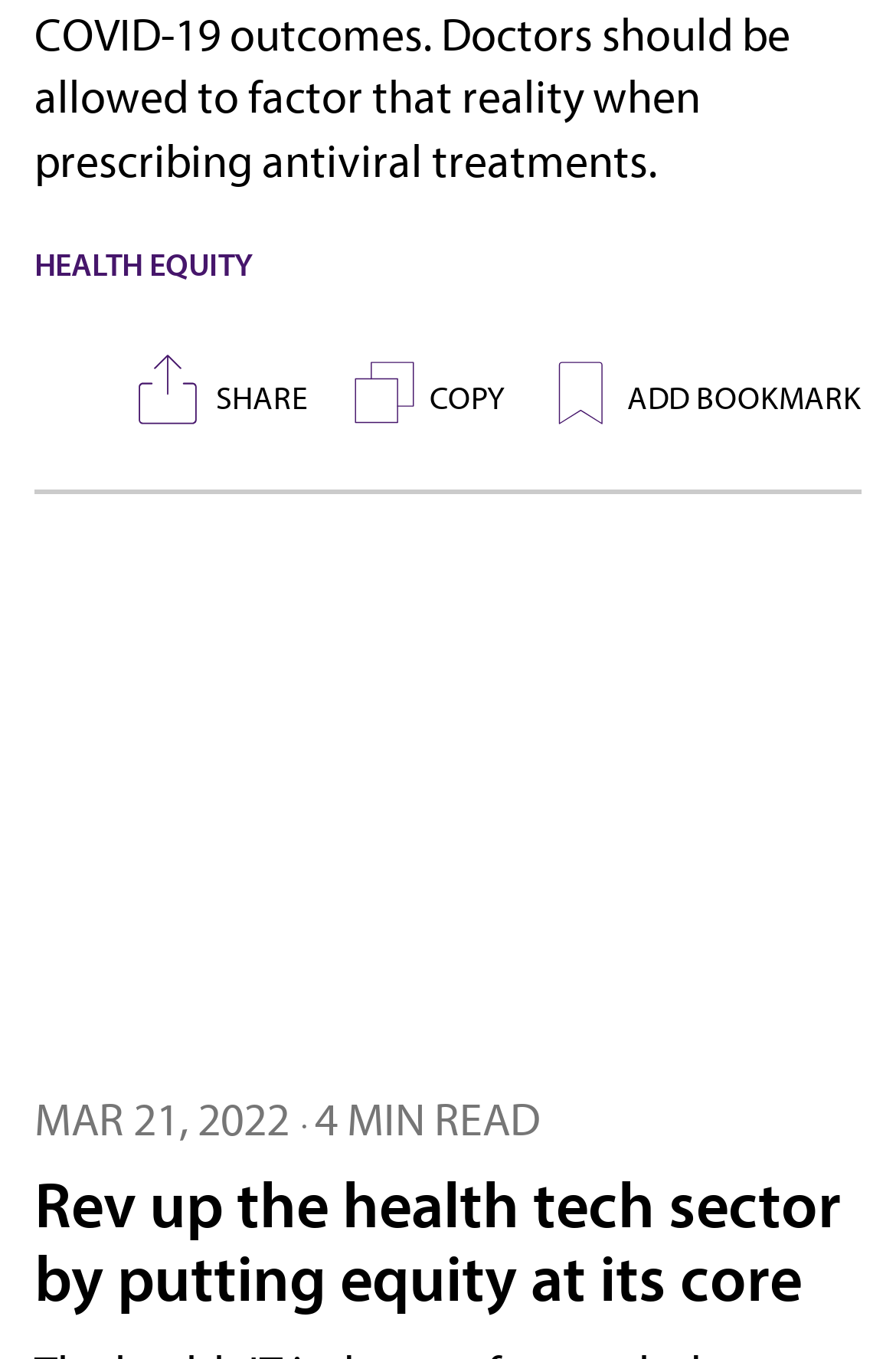Please specify the bounding box coordinates for the clickable region that will help you carry out the instruction: "Click the 'ADD BOOKMARK' link".

[0.564, 0.265, 0.962, 0.312]